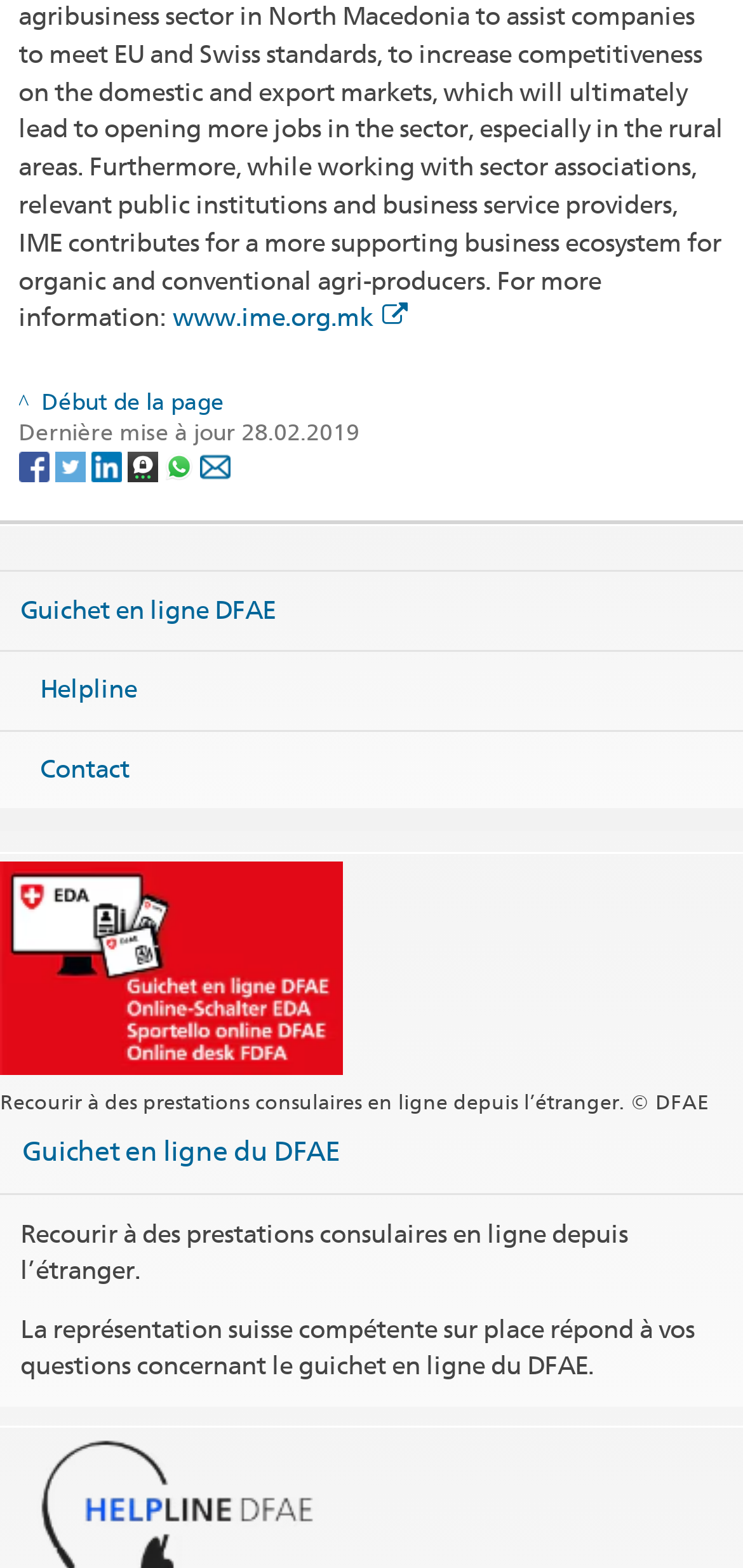Determine the bounding box coordinates of the area to click in order to meet this instruction: "Visit the online DFAE portal".

[0.027, 0.37, 0.371, 0.406]